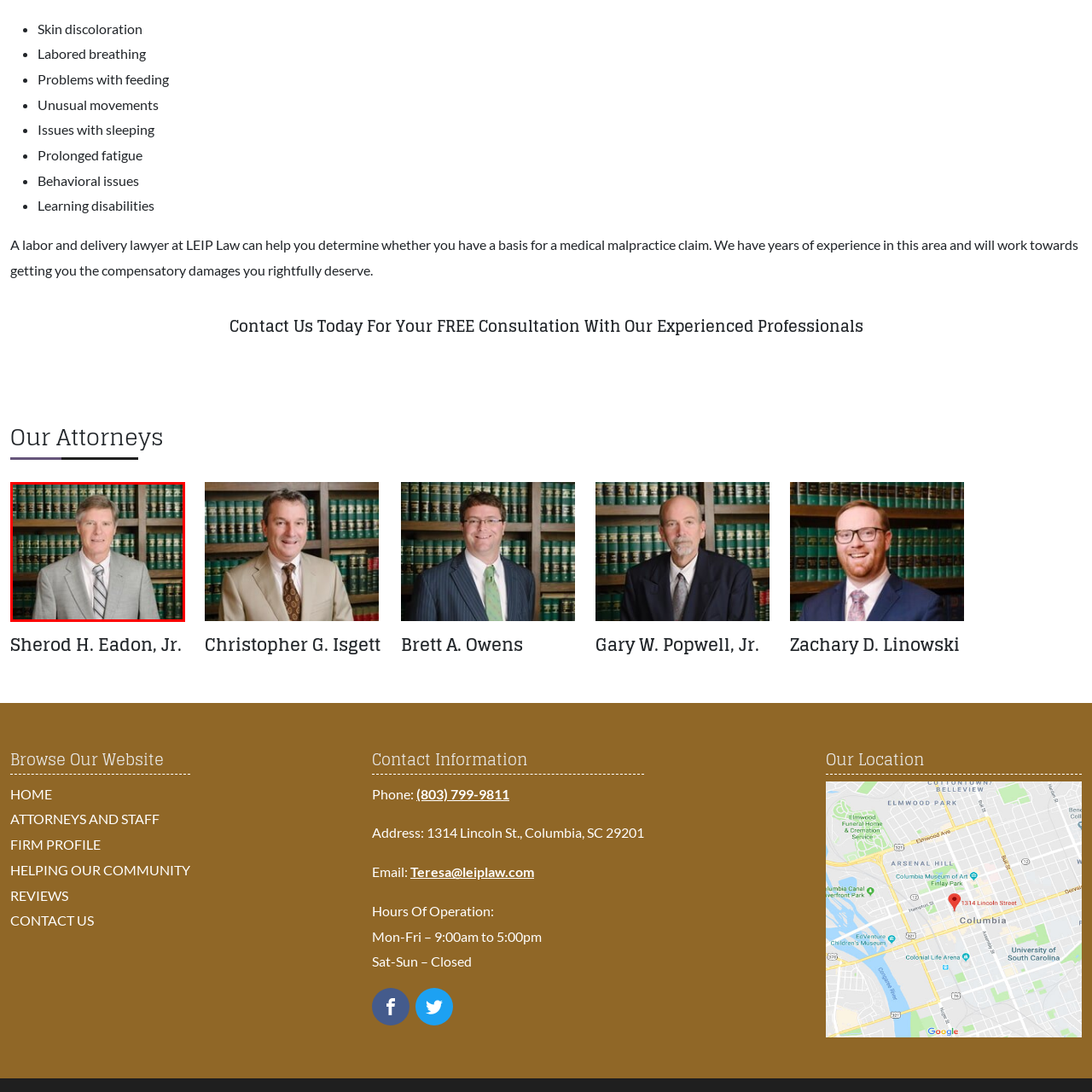Look at the image inside the red boundary and respond to the question with a single word or phrase: What is the background of the portrait?

Shelves with green-bound law books